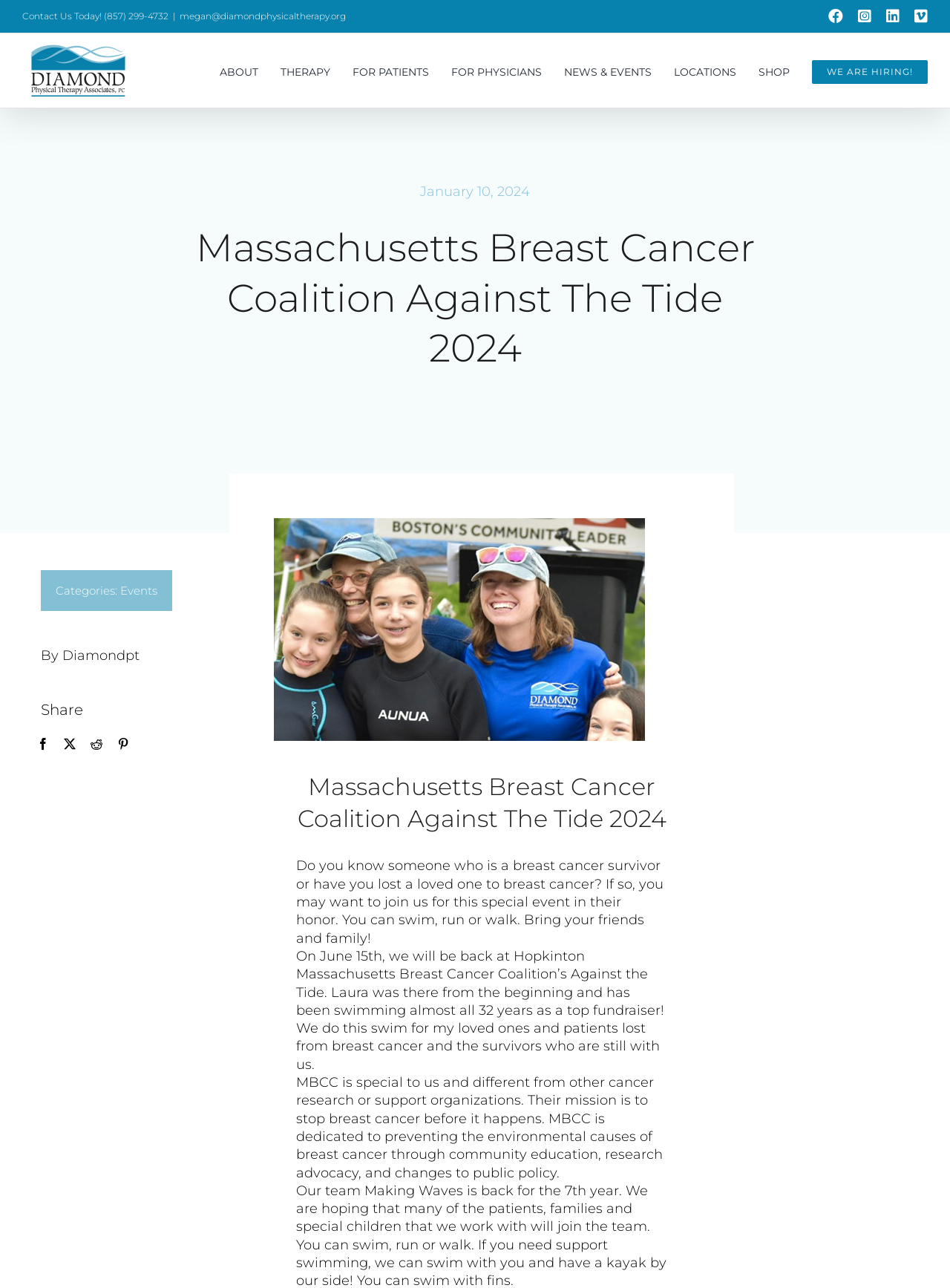Respond to the question with just a single word or phrase: 
What is the date of the event mentioned on the webpage?

June 15th